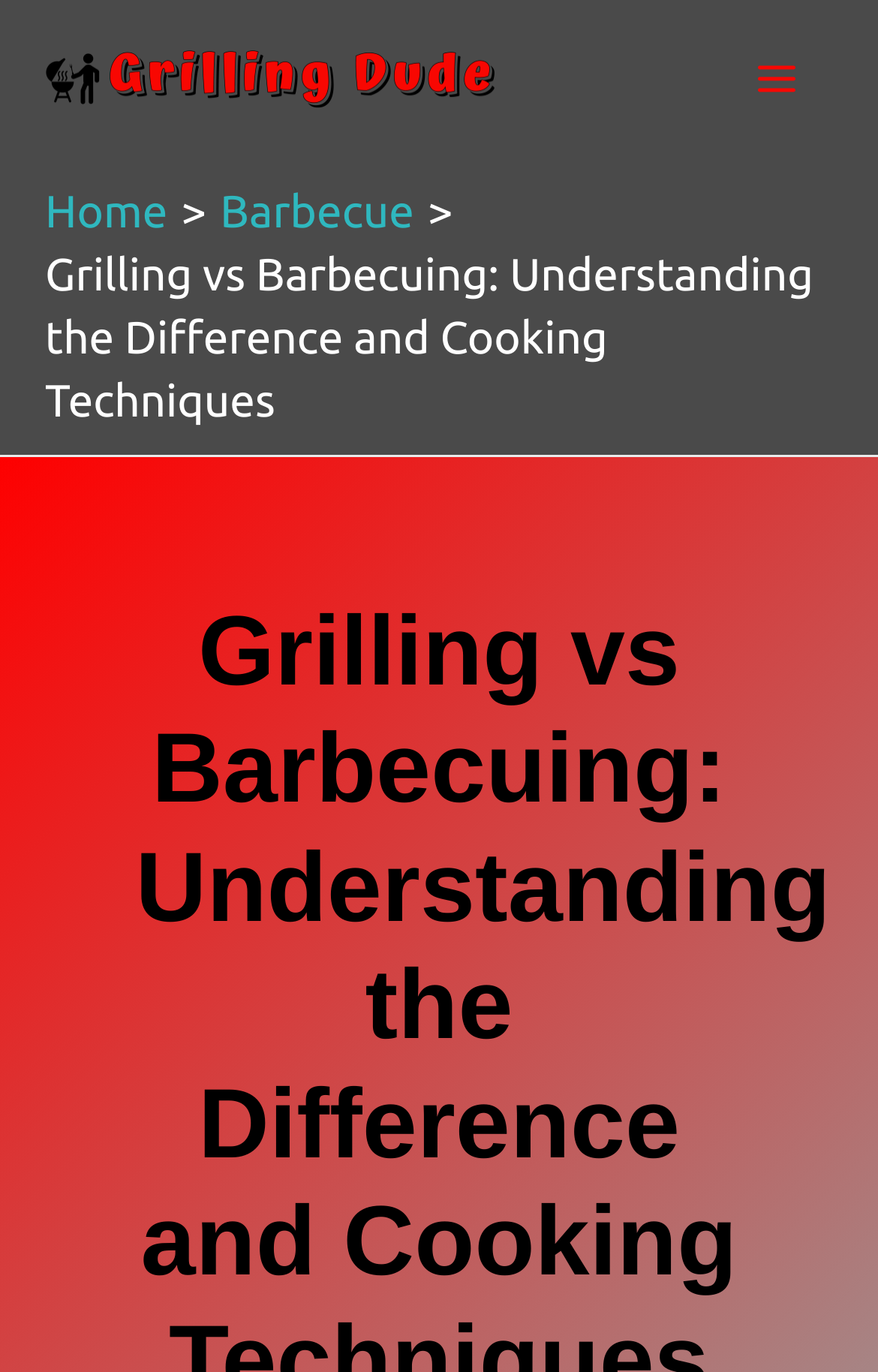Provide your answer to the question using just one word or phrase: What is the text above the breadcrumbs navigation?

Grilling vs Barbecuing: Understanding the Difference and Cooking Techniques